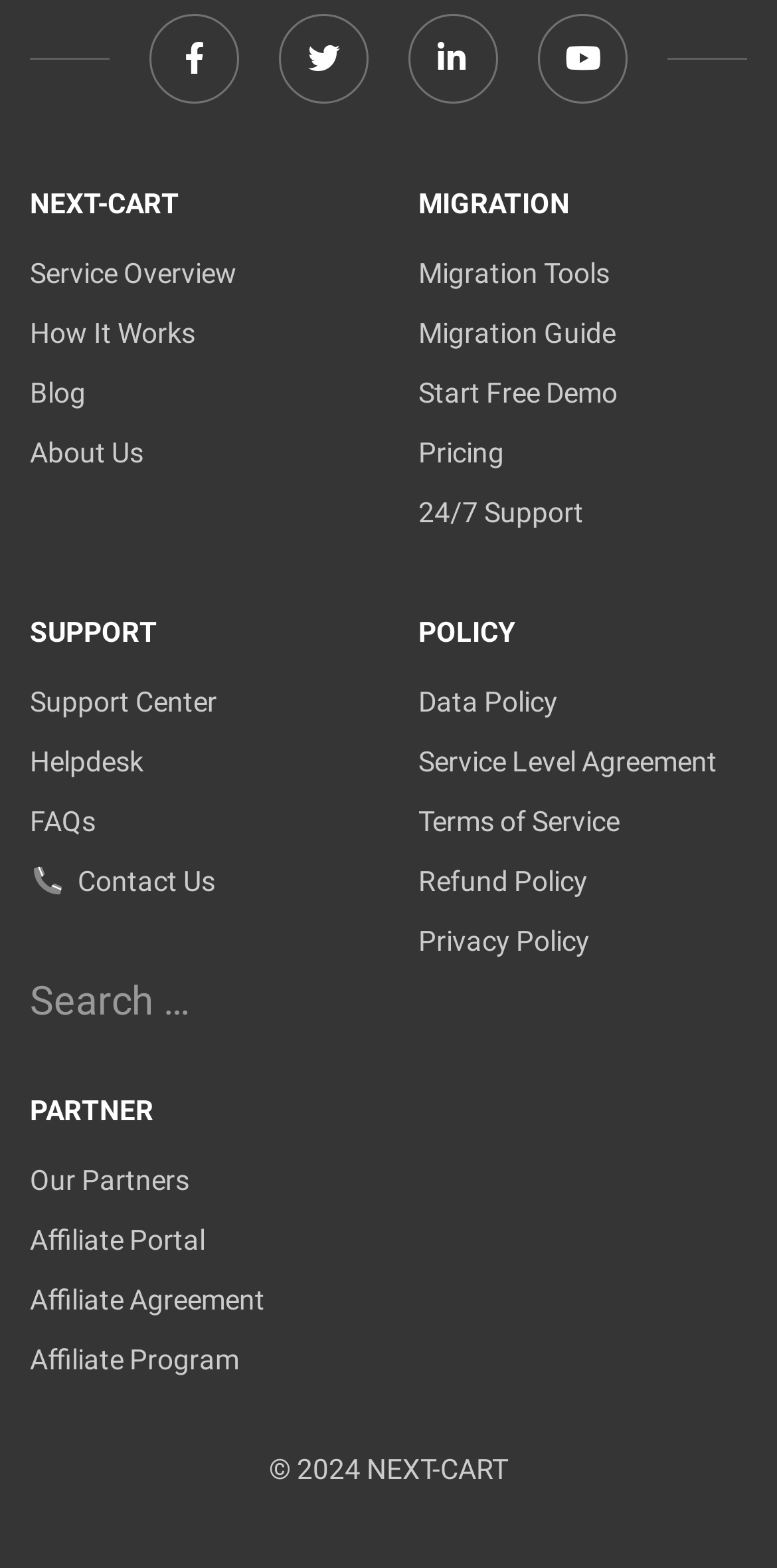Find and indicate the bounding box coordinates of the region you should select to follow the given instruction: "Contact Us".

[0.038, 0.551, 0.277, 0.572]